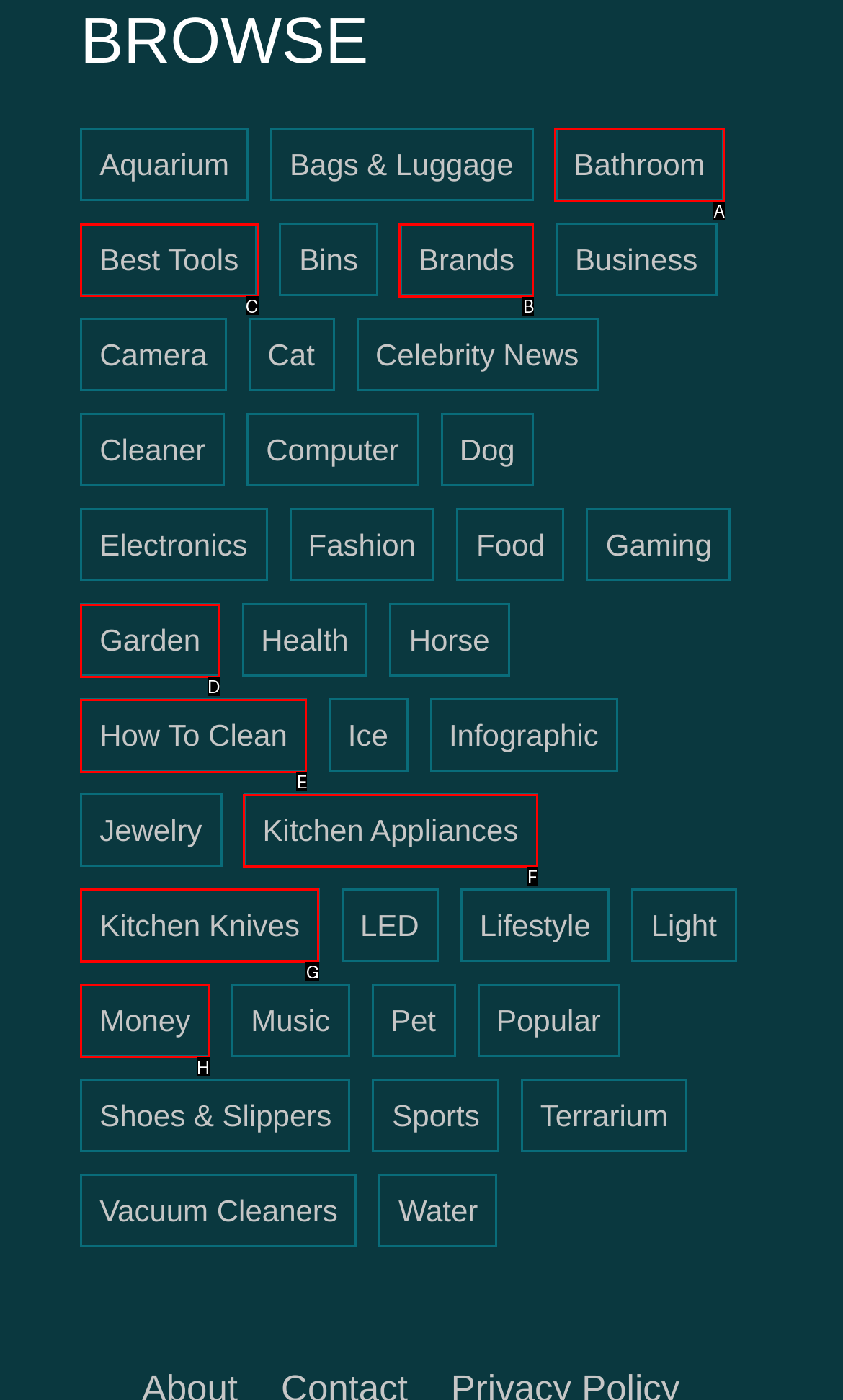Choose the HTML element that needs to be clicked for the given task: Explore Best Tools Respond by giving the letter of the chosen option.

C